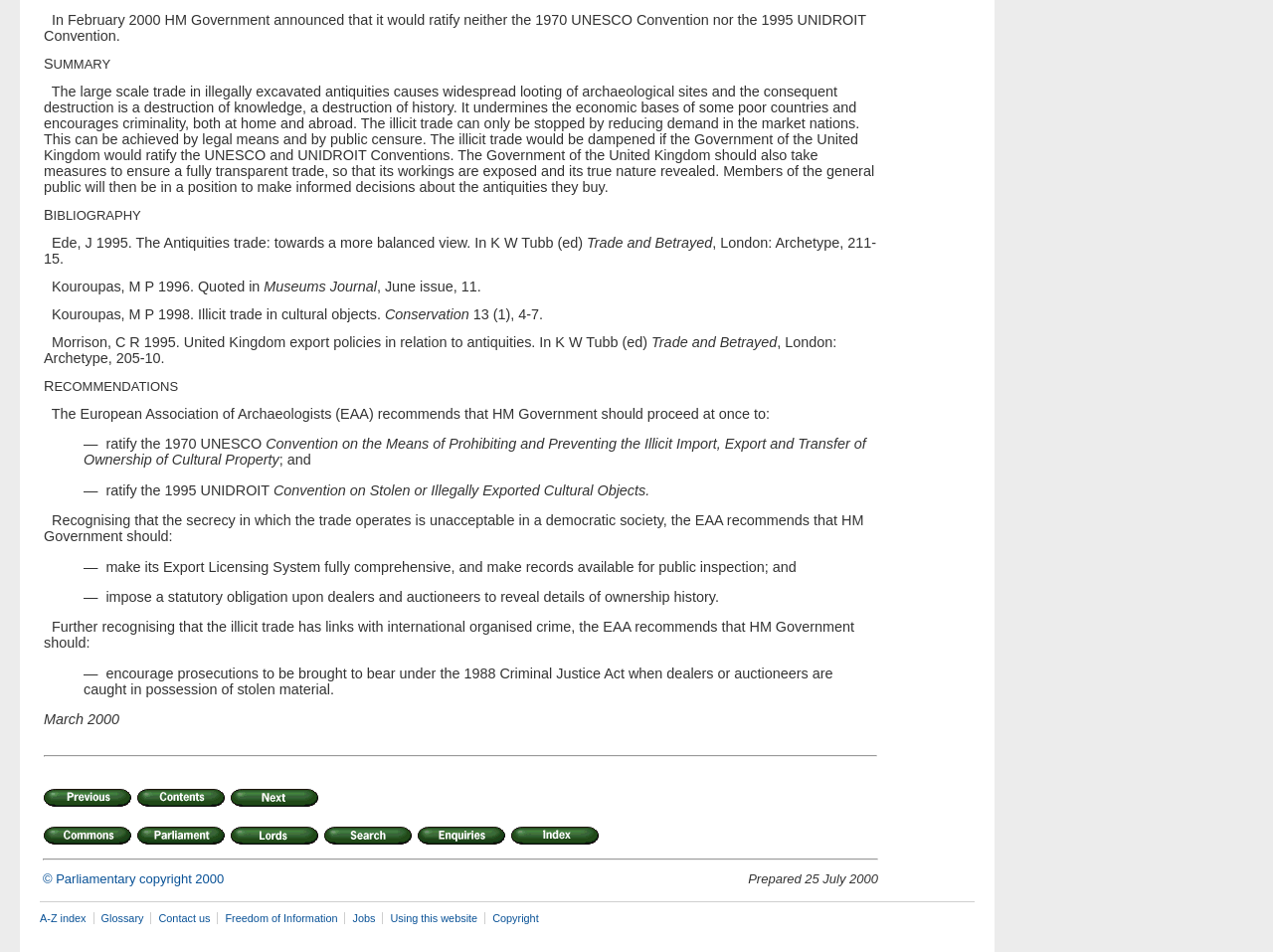Please answer the following question using a single word or phrase: What is the purpose of the EAA's recommendations?

To stop illicit trade